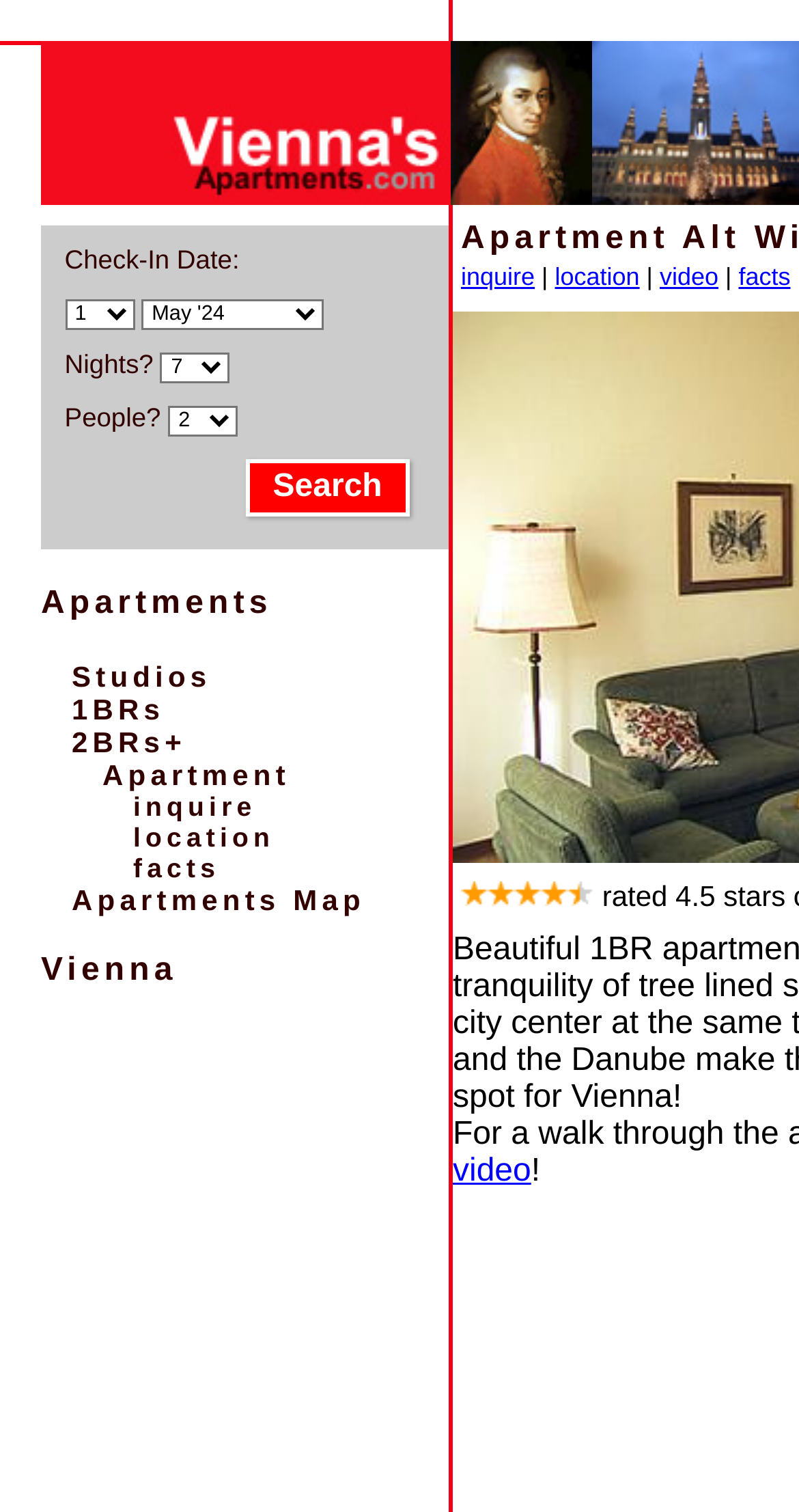Give a succinct answer to this question in a single word or phrase: 
What other information is available about the apartment?

Location, video, and facts